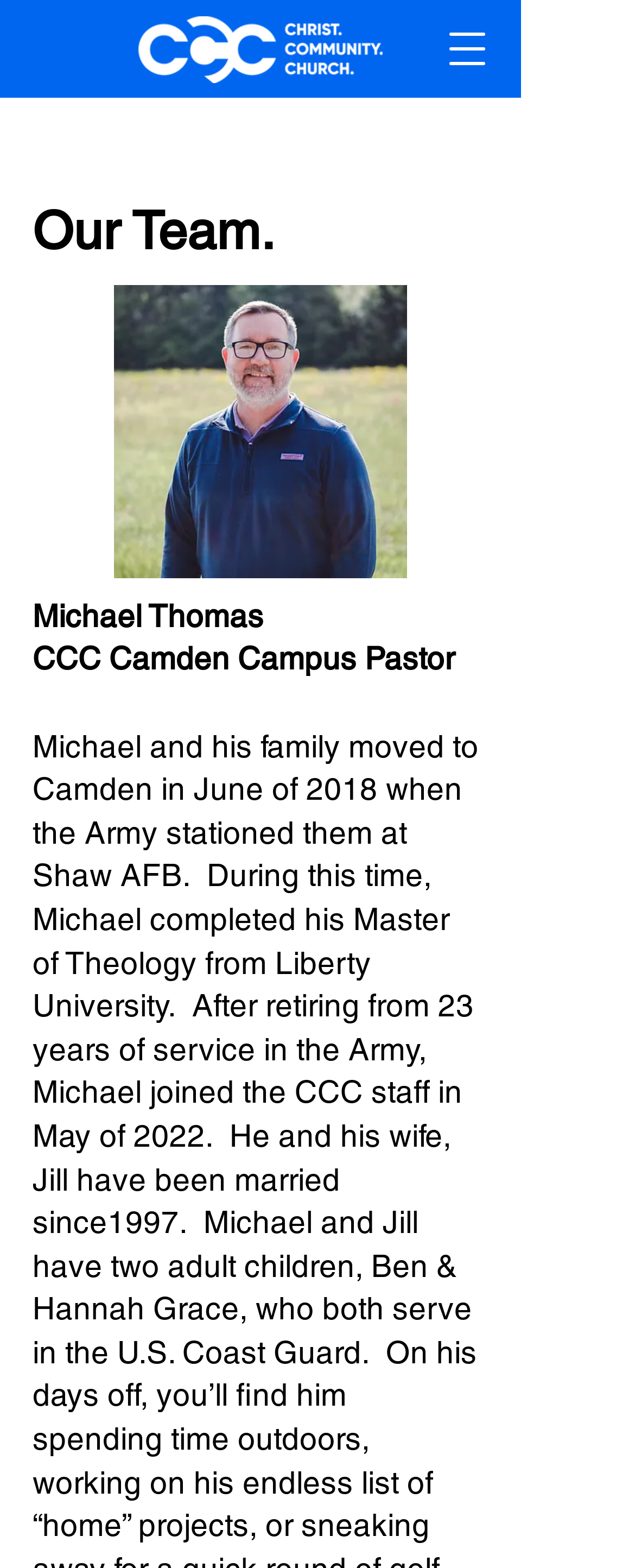Refer to the screenshot and give an in-depth answer to this question: What is the main topic of this webpage?

The webpage has a heading 'Our Team.' at the top, which indicates that the main topic of this webpage is about the team members of CCC Camden.